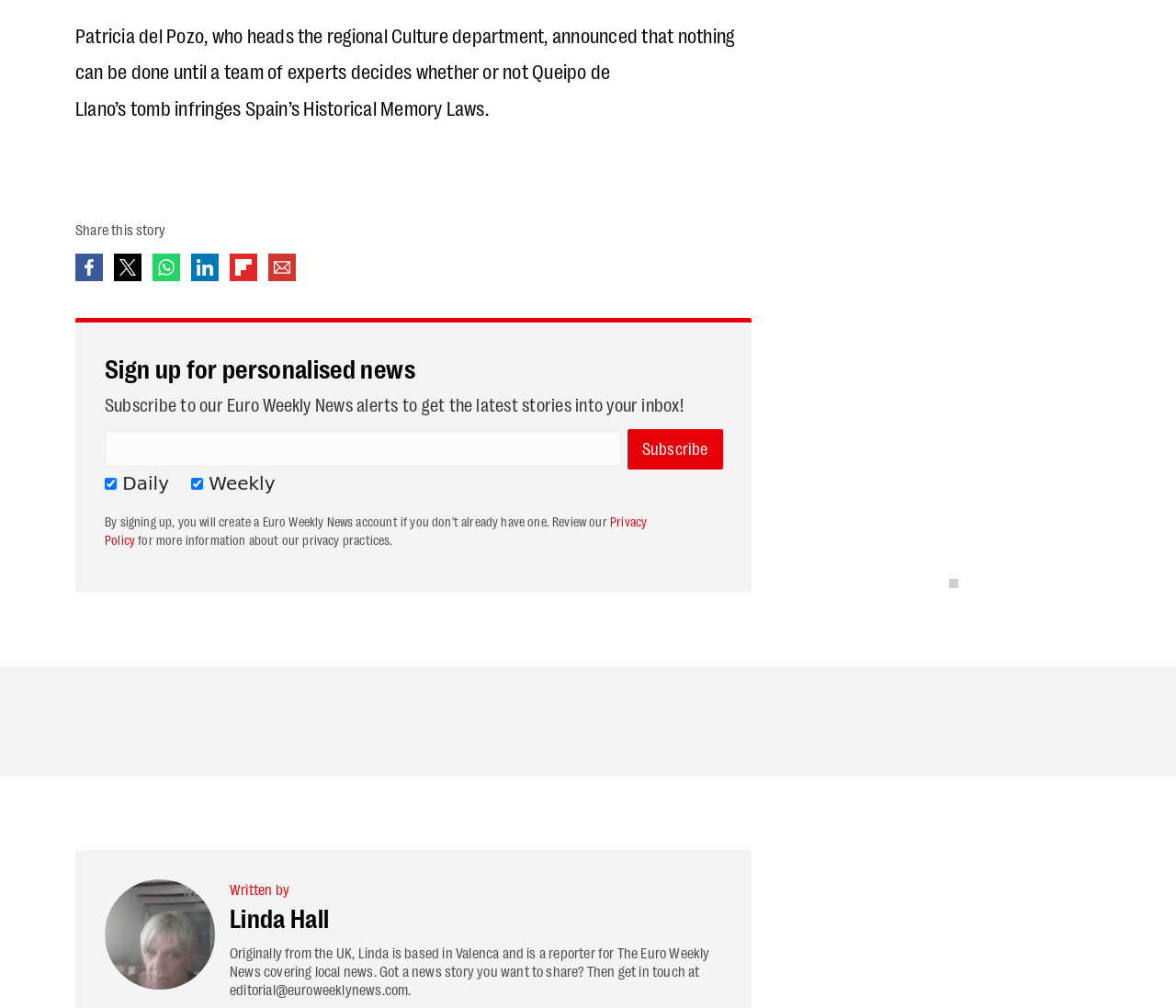What is the purpose of the textbox?
Using the visual information, respond with a single word or phrase.

Subscribe to Euro Weekly News alerts